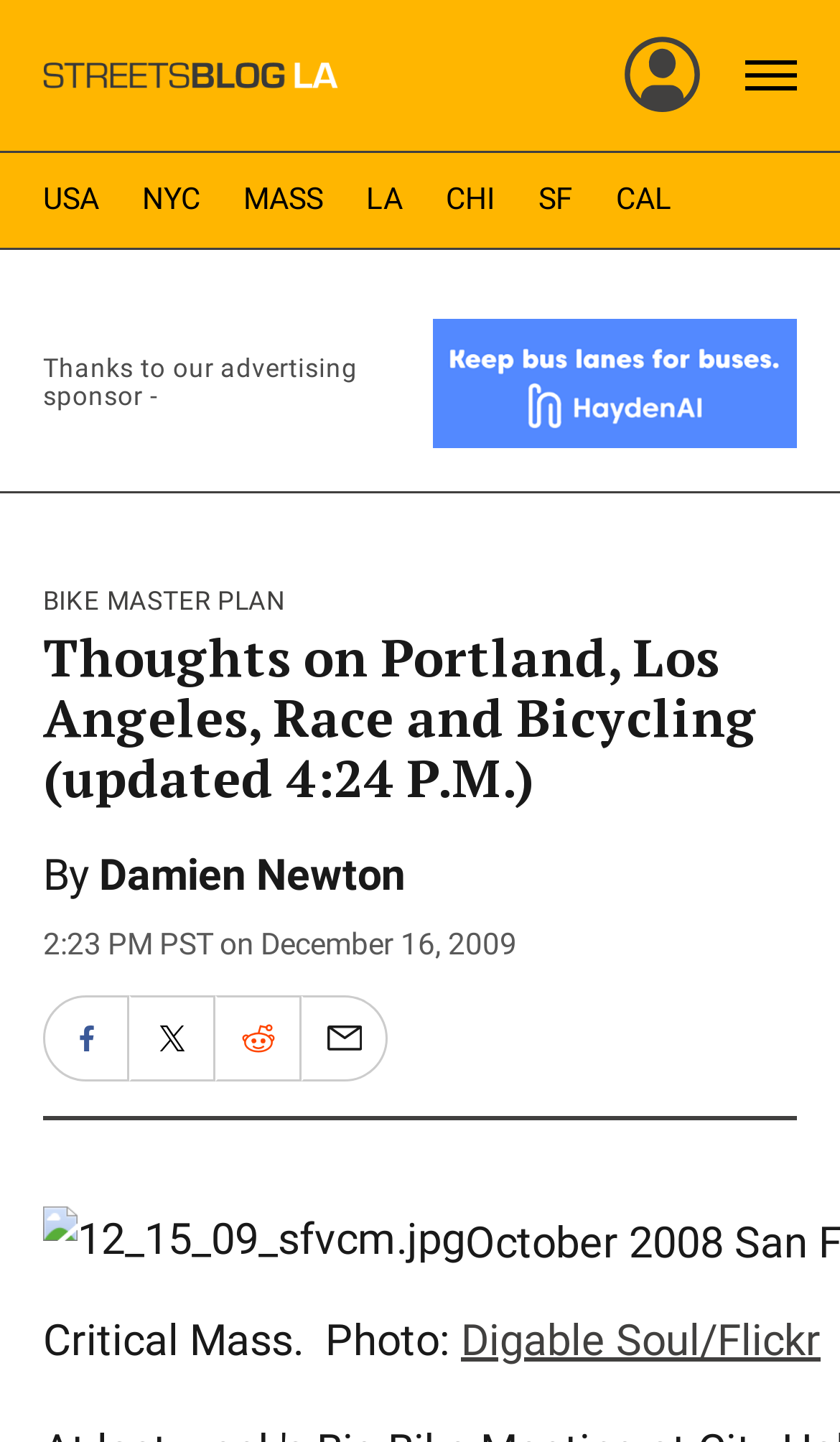Identify the bounding box coordinates for the region of the element that should be clicked to carry out the instruction: "Open the menu". The bounding box coordinates should be four float numbers between 0 and 1, i.e., [left, top, right, bottom].

[0.887, 0.03, 0.949, 0.075]